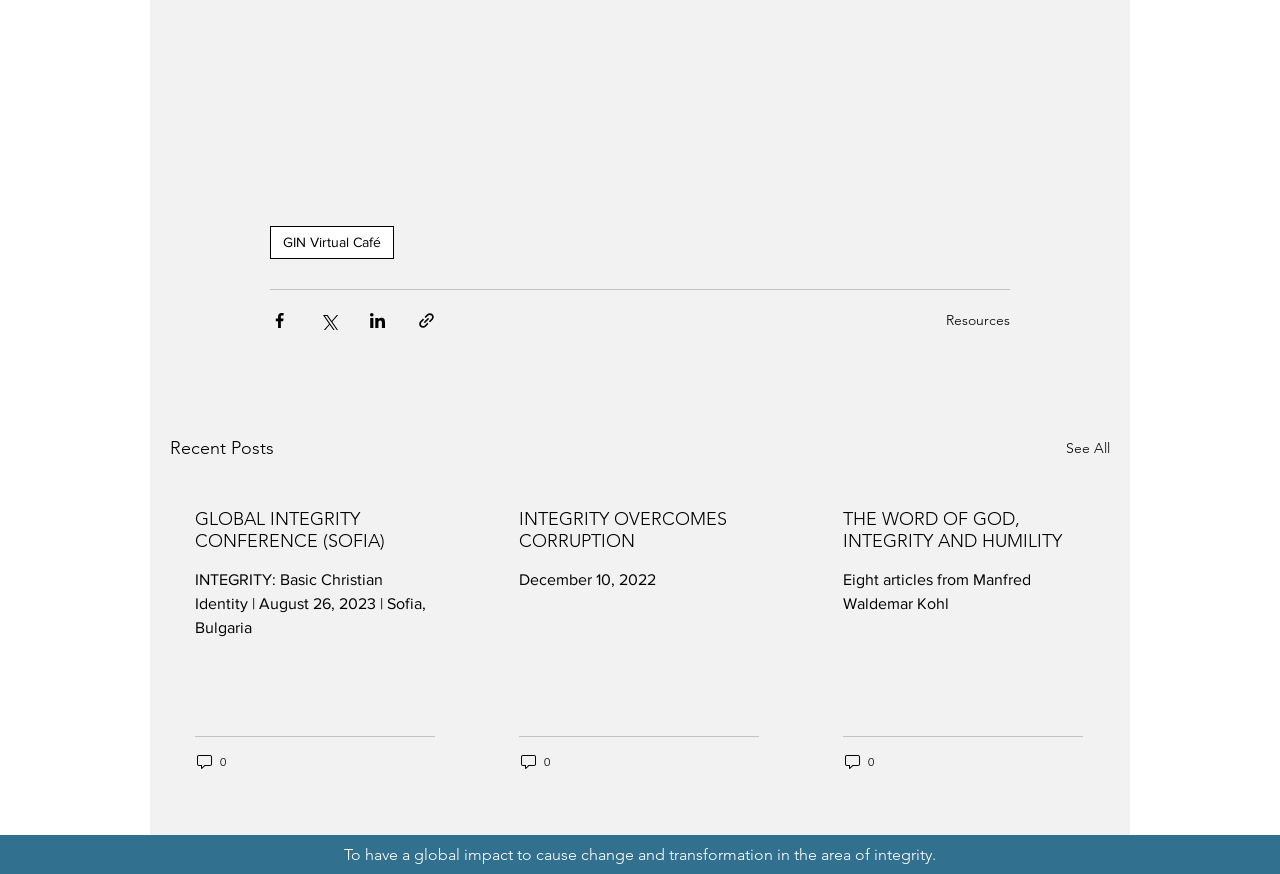How many articles are displayed on the page?
Analyze the screenshot and provide a detailed answer to the question.

I counted the number of article sections on the page, which are three, each containing a title, text, and a '0 comments' link.